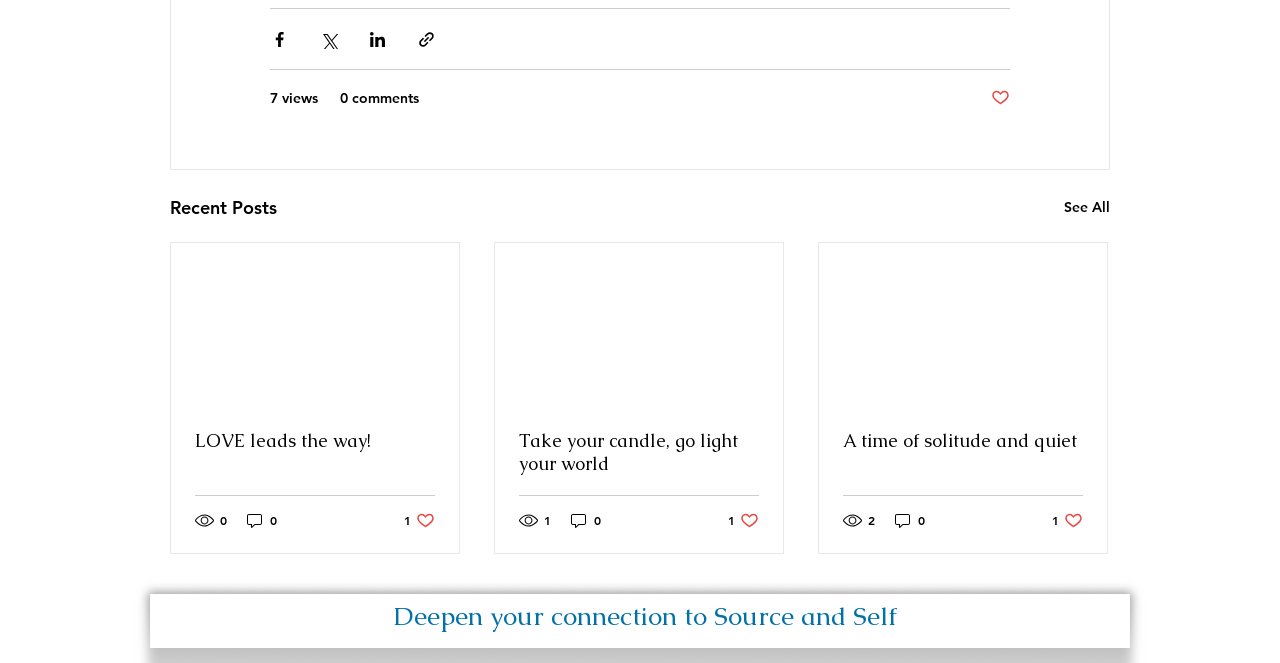What is the purpose of the buttons with social media icons?
Please use the visual content to give a single word or phrase answer.

Share via social media